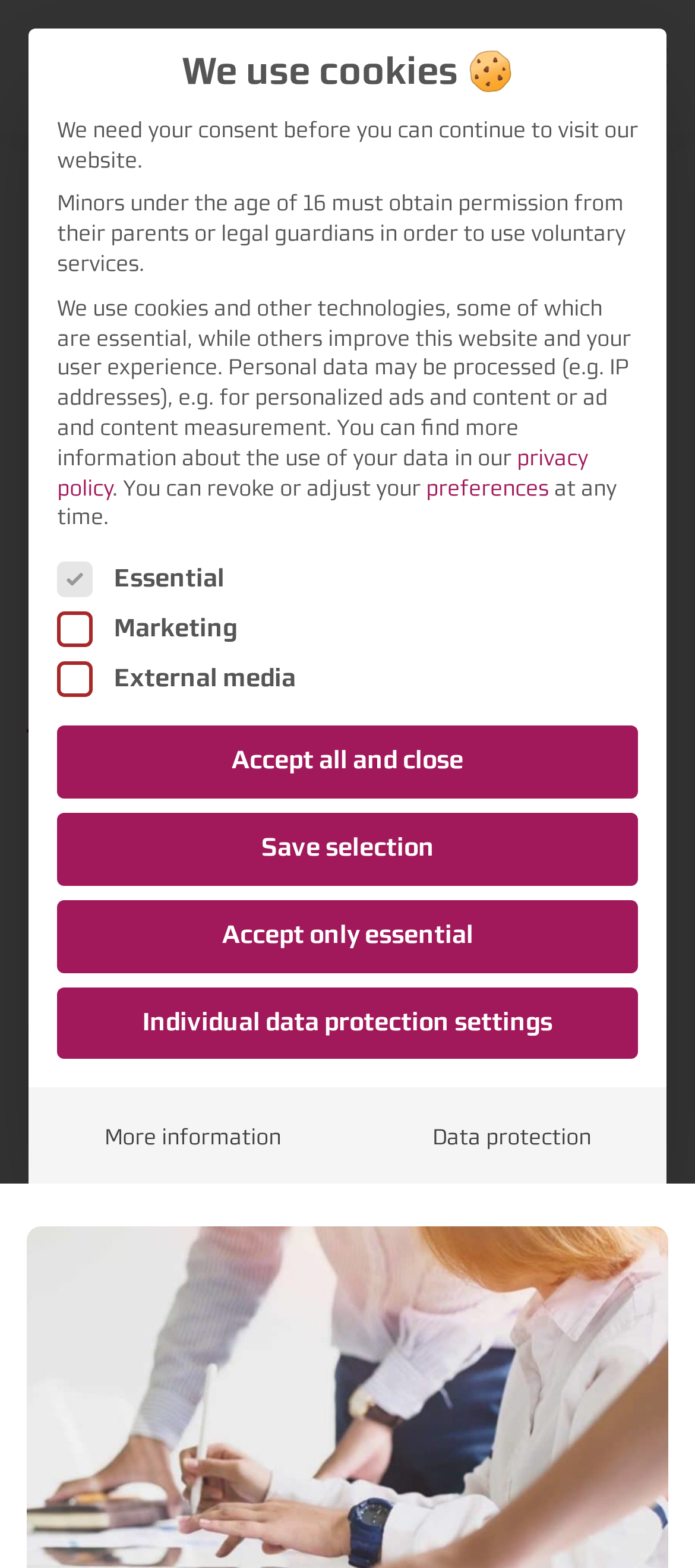Use a single word or phrase to answer the question: 
How many links are there in the top section of the webpage?

4